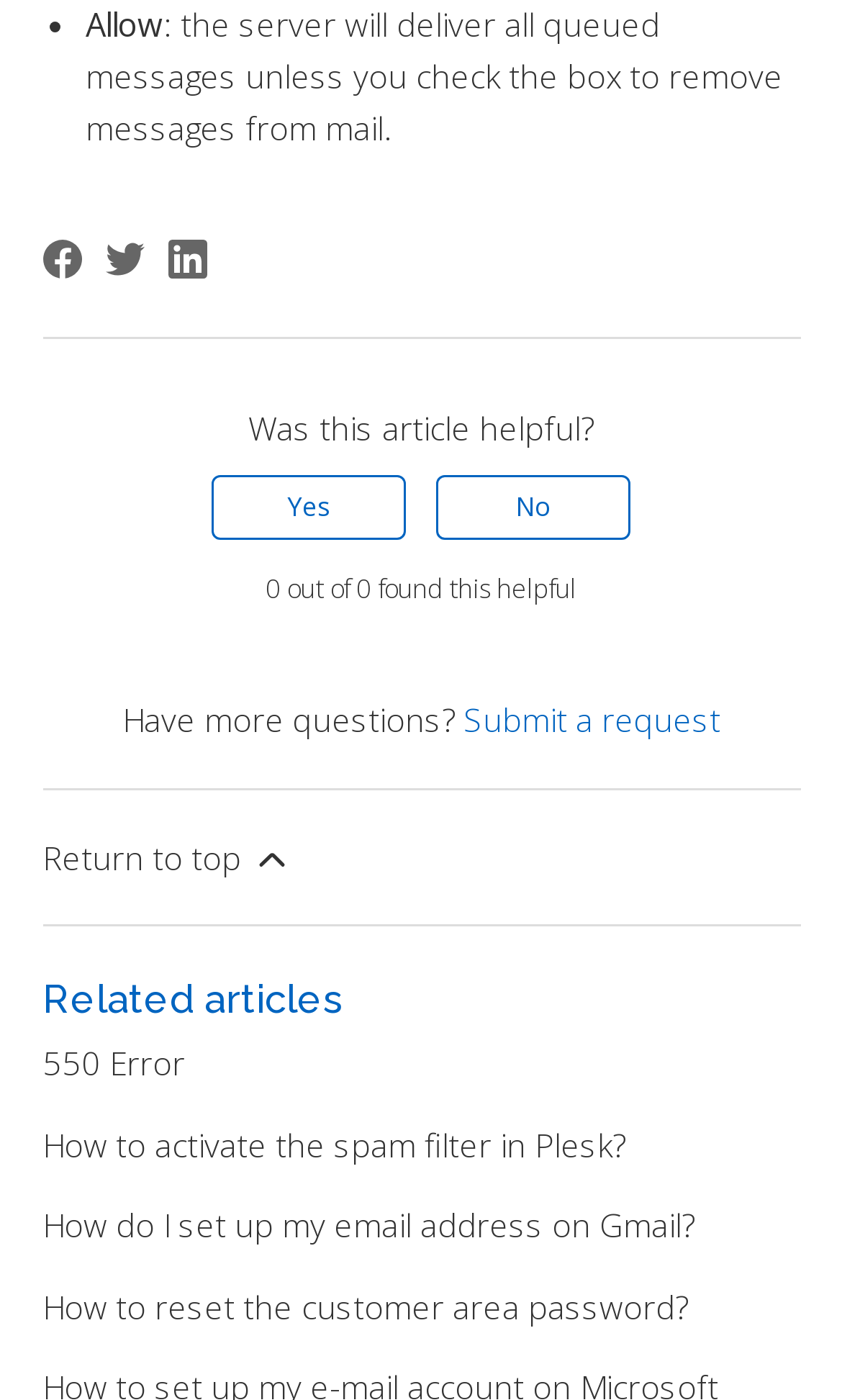Determine the bounding box coordinates of the region that needs to be clicked to achieve the task: "Return to top".

[0.05, 0.564, 0.95, 0.661]